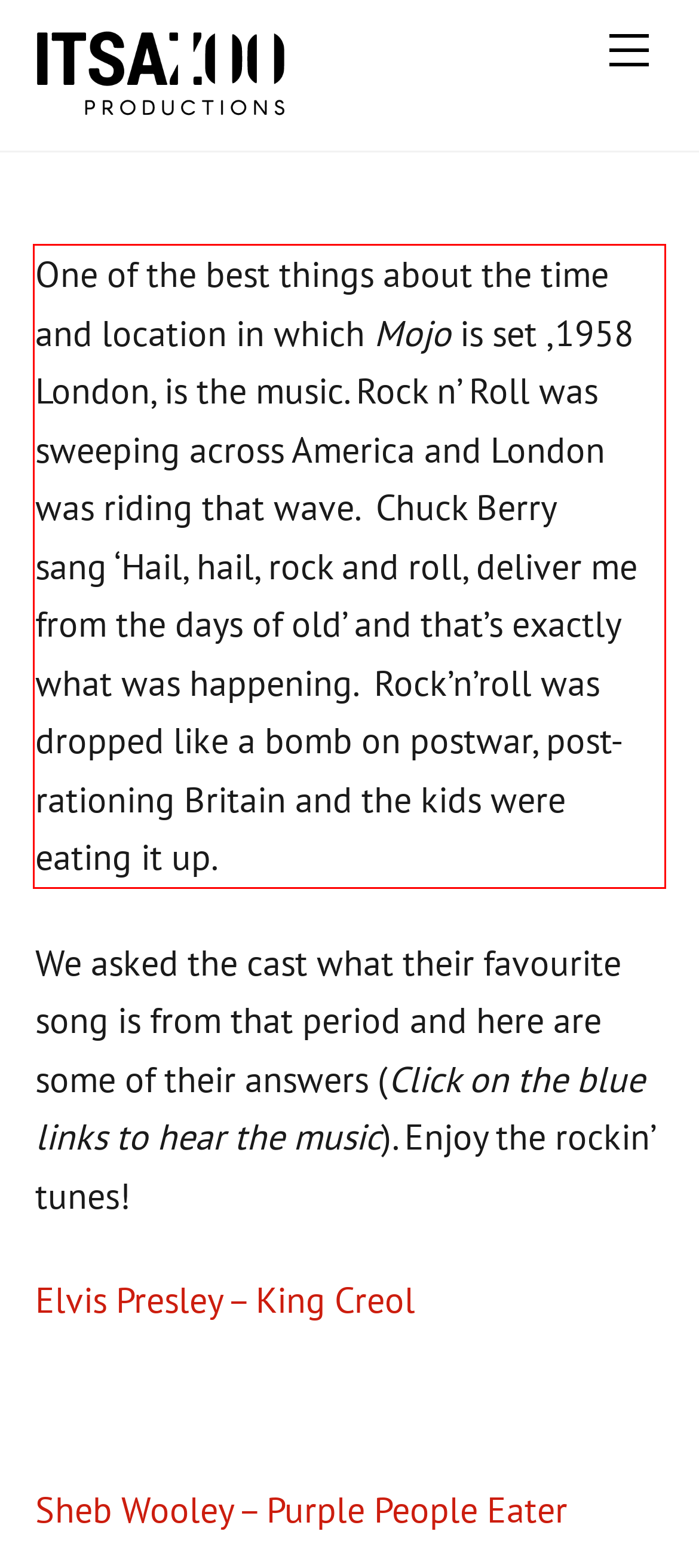Please take the screenshot of the webpage, find the red bounding box, and generate the text content that is within this red bounding box.

One of the best things about the time and location in which Mojo is set ,1958 London, is the music. Rock n’ Roll was sweeping across America and London was riding that wave. Chuck Berry sang ‘Hail, hail, rock and roll, deliver me from the days of old’ and that’s exactly what was happening. Rock’n’roll was dropped like a bomb on postwar, post-rationing Britain and the kids were eating it up.